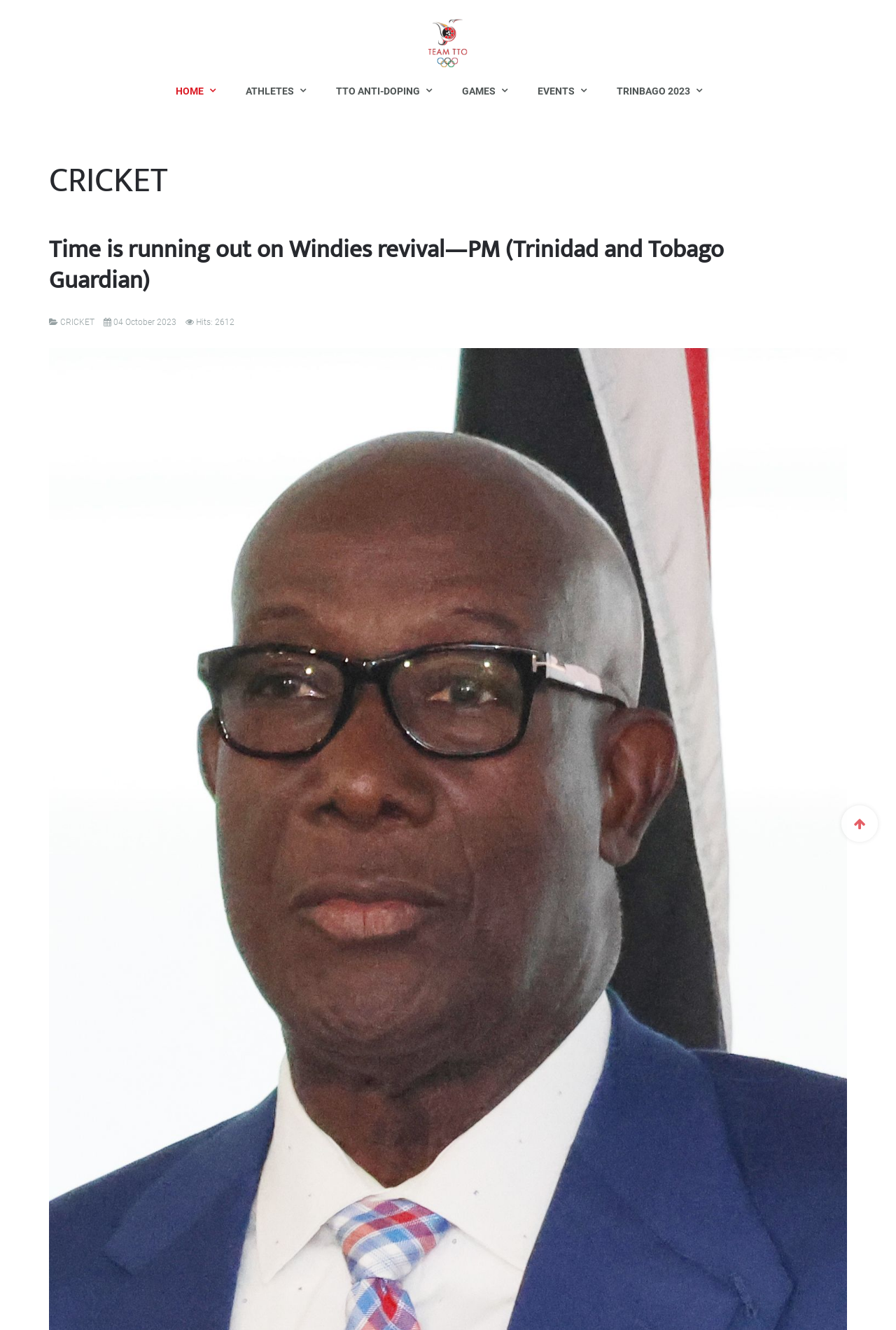Determine the coordinates of the bounding box for the clickable area needed to execute this instruction: "Read CRICKET news".

[0.055, 0.123, 0.945, 0.149]